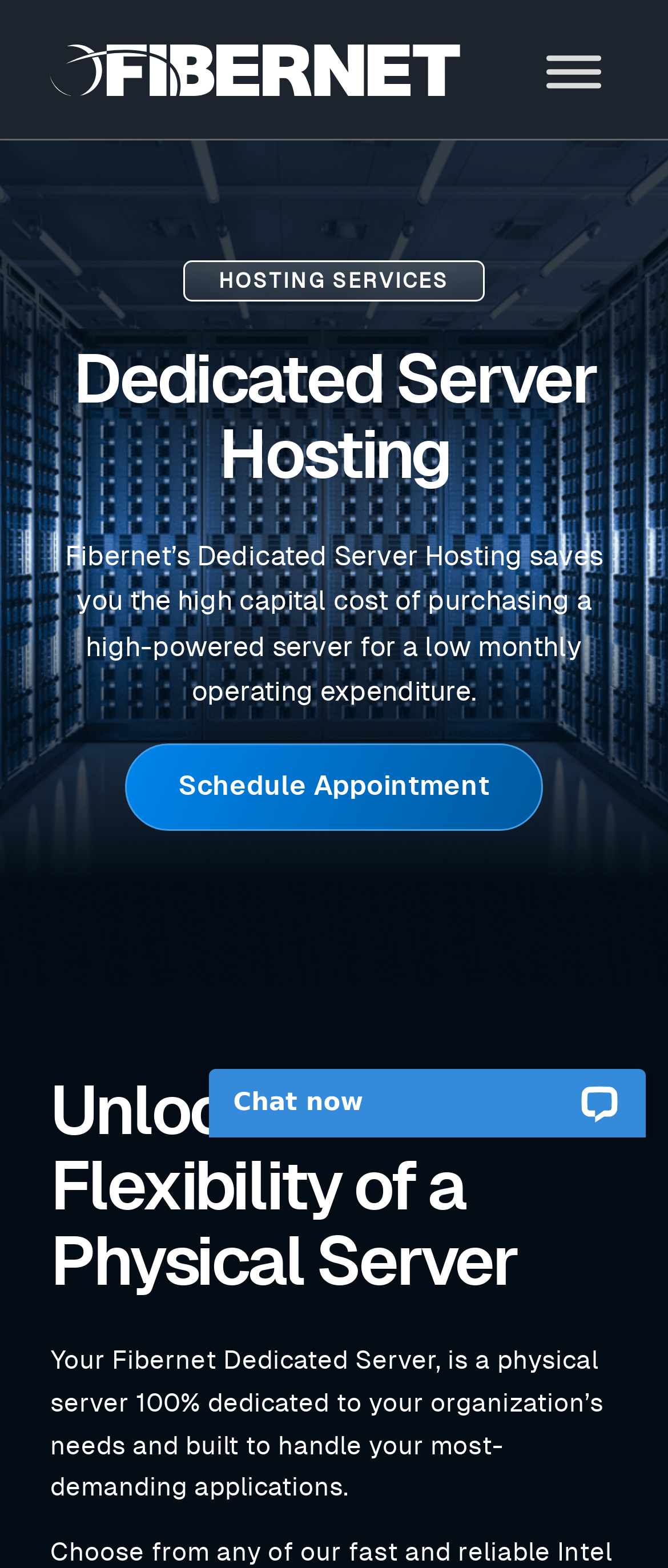Create an in-depth description of the webpage, covering main sections.

The webpage is about Dedicated Server Hosting provided by Fibernet. At the top left, there is a logo of Fibernet, which is an image accompanied by a link to the company's website. Next to the logo, there is a button to toggle the menu, located at the top right corner of the page.

Below the logo and menu button, there is a main section that occupies most of the page. It is divided into several parts. The first part has a heading "Dedicated Server Hosting" and a subheading "HOSTING SERVICES". Below the heading, there is a paragraph of text that describes the benefits of Fibernet's Dedicated Server Hosting, including saving on high capital costs.

Underneath the paragraph, there is a link to "Schedule Appointment". Further down, there is another heading "Unlock the Flexibility of a Physical Server", followed by a text block that explains the features of a Fibernet Dedicated Server, highlighting its ability to handle demanding applications.

At the bottom right corner of the page, there is a LiveChat widget, which is an iframe element.